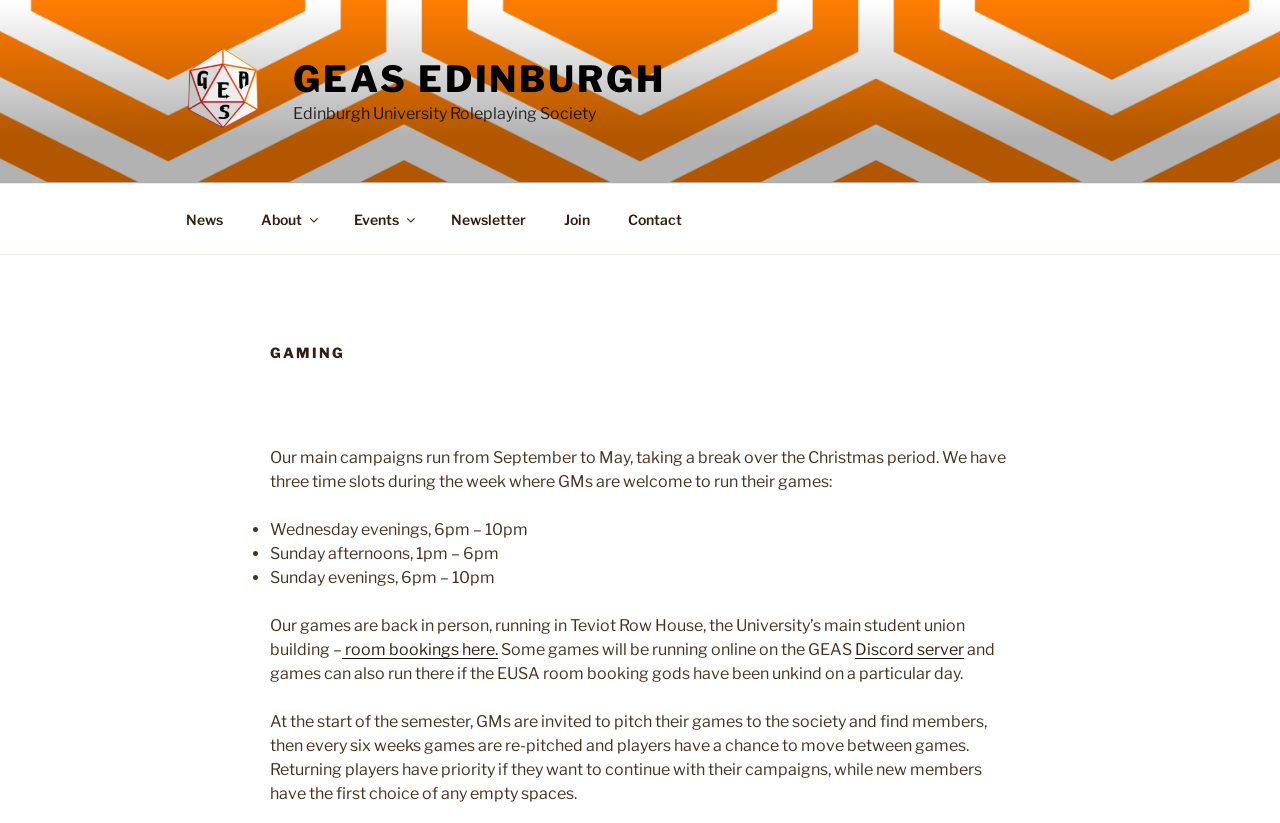Given the element description room bookings here., identify the bounding box coordinates for the UI element on the webpage screenshot. The format should be (top-left x, top-left y, bottom-right x, bottom-right y), with values between 0 and 1.

[0.267, 0.778, 0.389, 0.801]